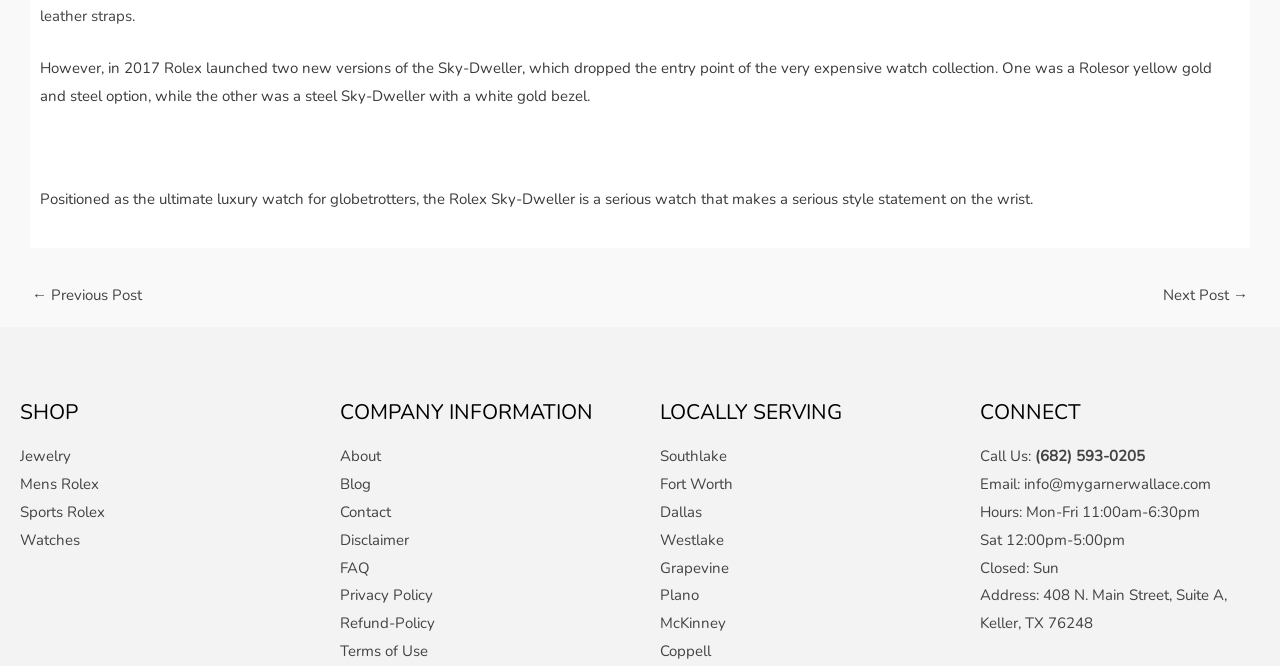What are the business hours of the company?
Your answer should be a single word or phrase derived from the screenshot.

Mon-Fri 11:00am-6:30pm, Sat 12:00pm-5:00pm, Closed: Sun